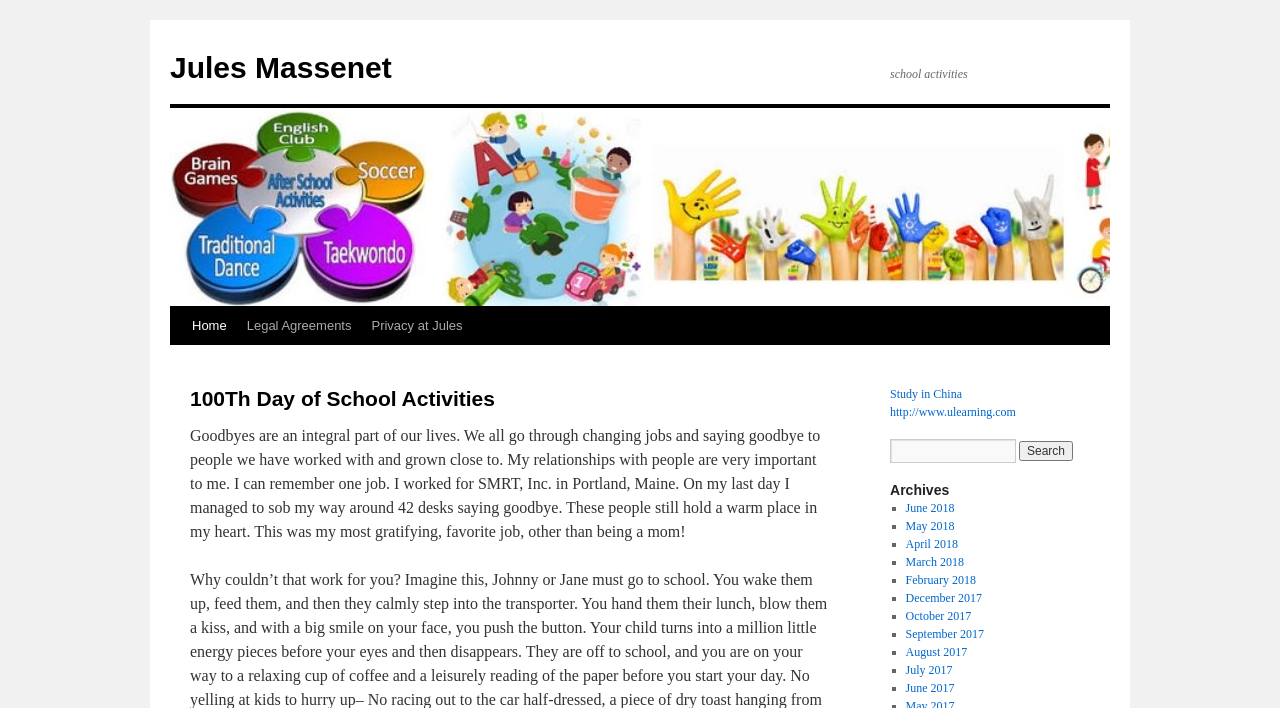Identify the bounding box coordinates of the element that should be clicked to fulfill this task: "Search for something". The coordinates should be provided as four float numbers between 0 and 1, i.e., [left, top, right, bottom].

[0.695, 0.62, 0.852, 0.654]